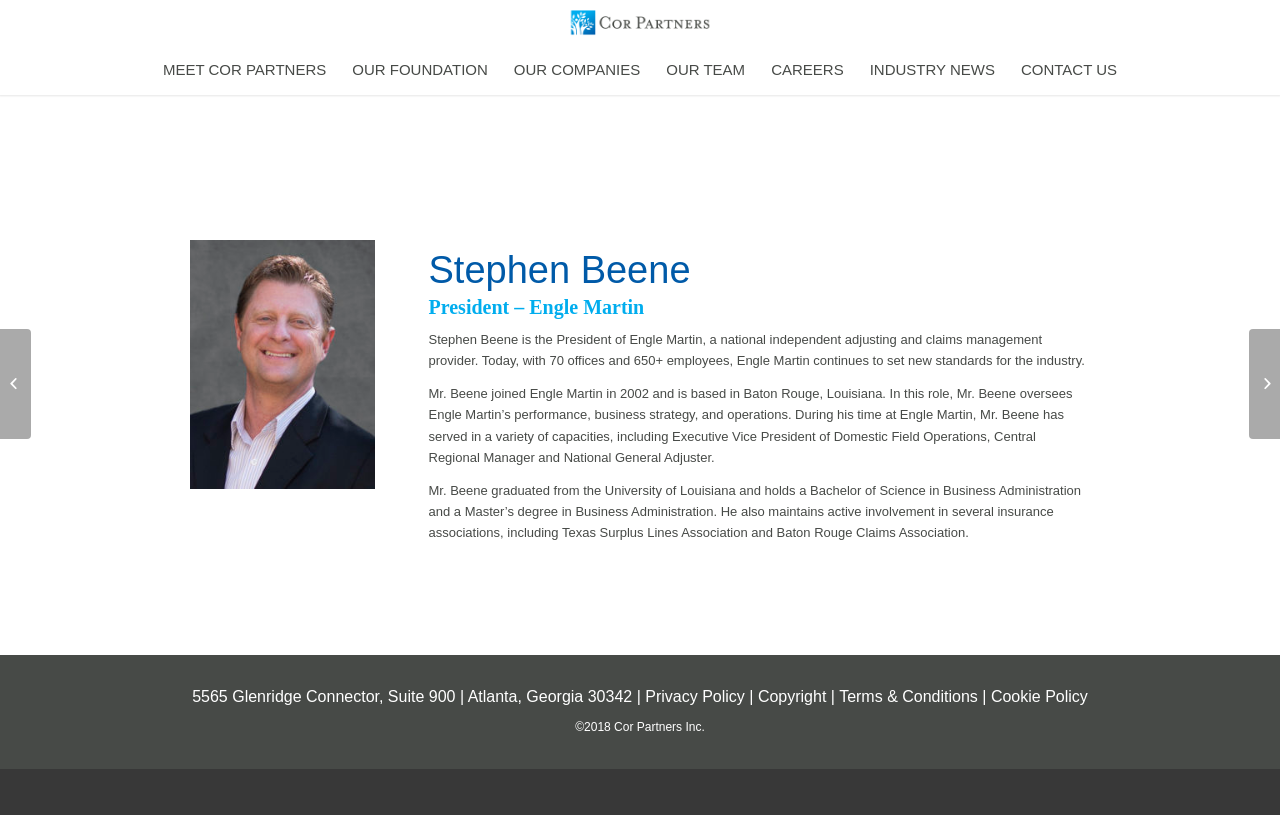Where is Engle Martin's office located?
Please provide a comprehensive answer based on the information in the image.

The webpage mentions the address '5565 Glenridge Connector, Suite 900 | Atlanta, Georgia 30342 |' which suggests that Engle Martin's office is located in Atlanta, Georgia.